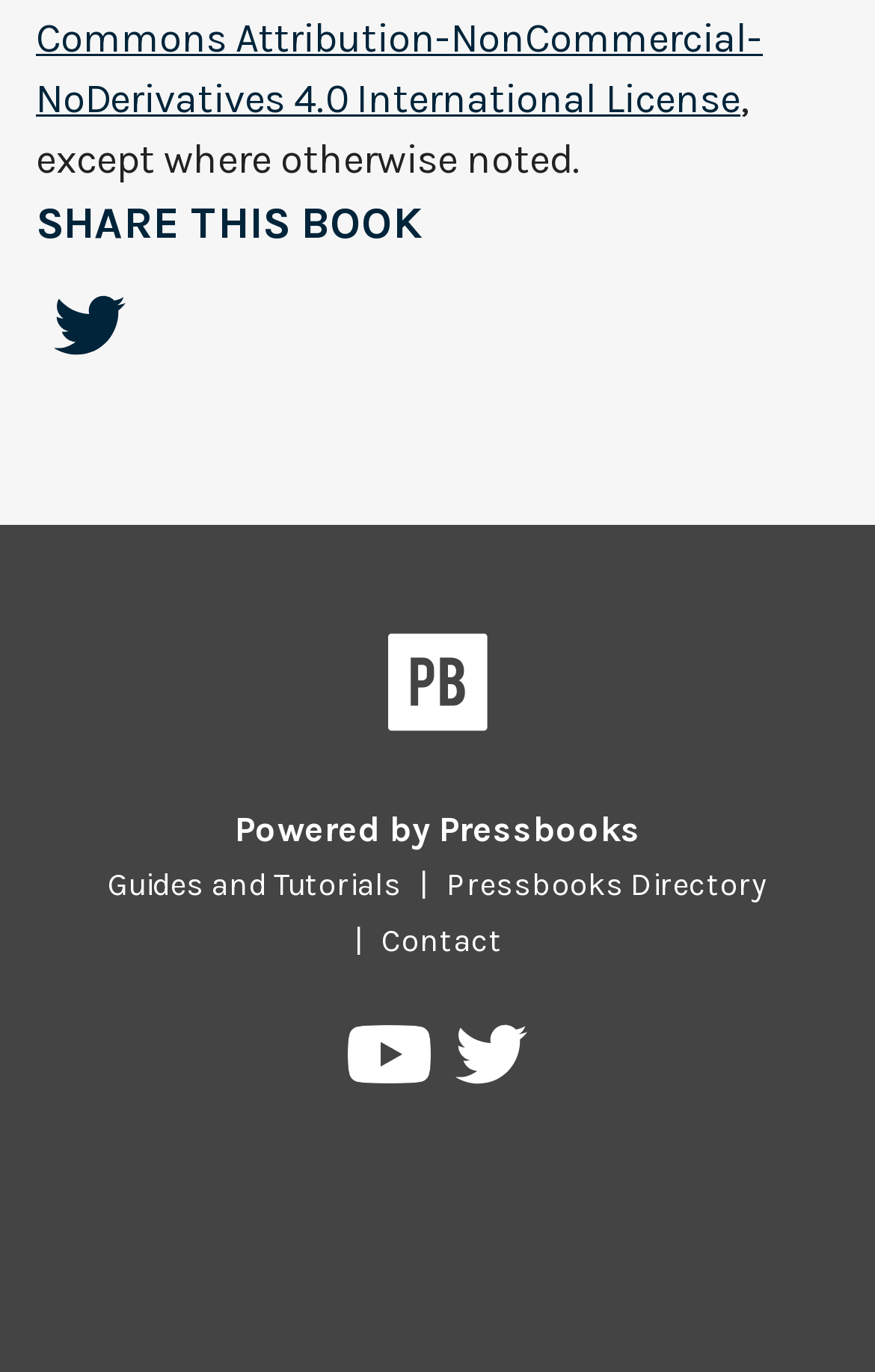What is the name of the platform that powers the website?
Please look at the screenshot and answer using one word or phrase.

Pressbooks